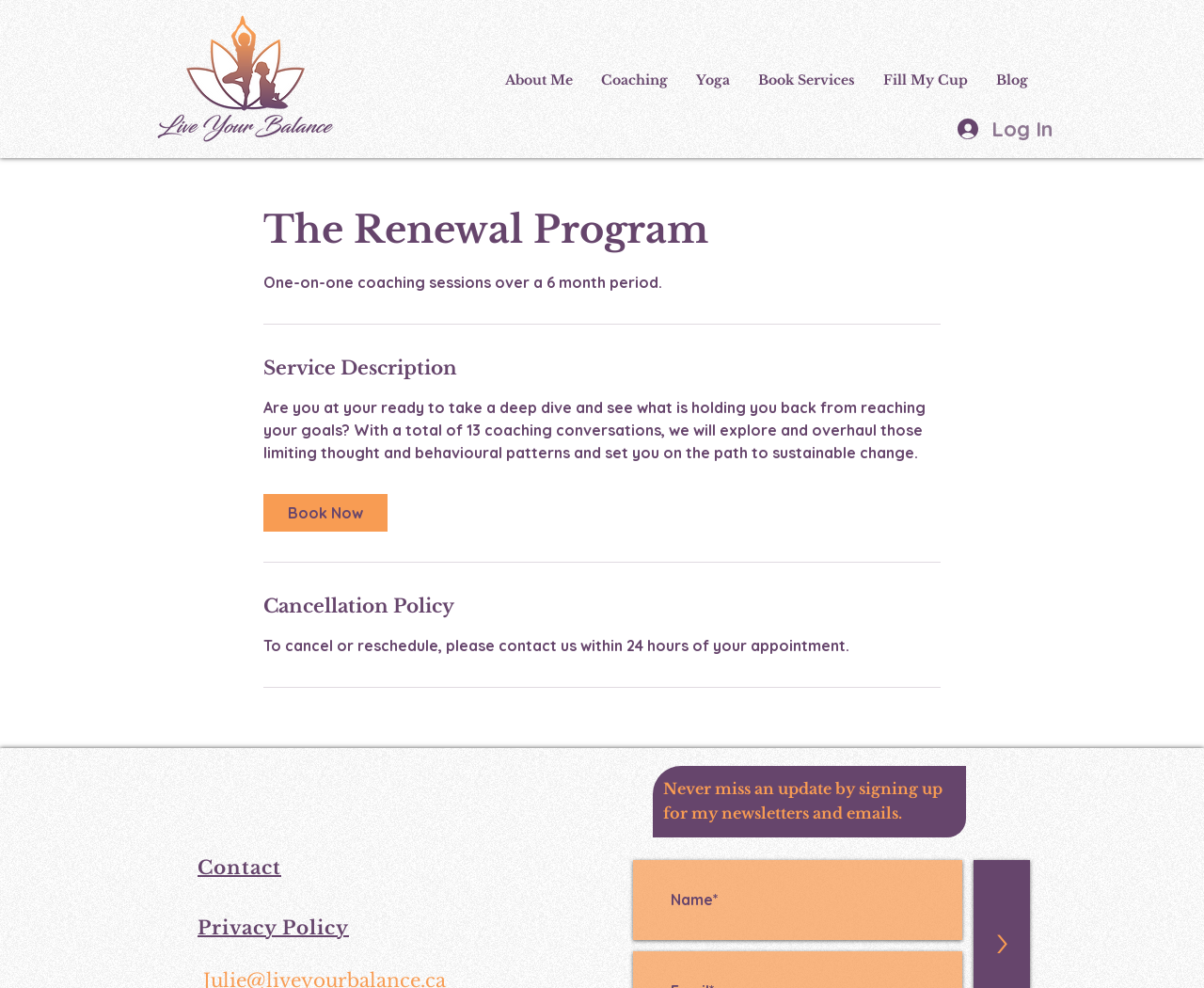Locate the bounding box coordinates of the element that should be clicked to fulfill the instruction: "Enter your name".

[0.526, 0.871, 0.799, 0.952]